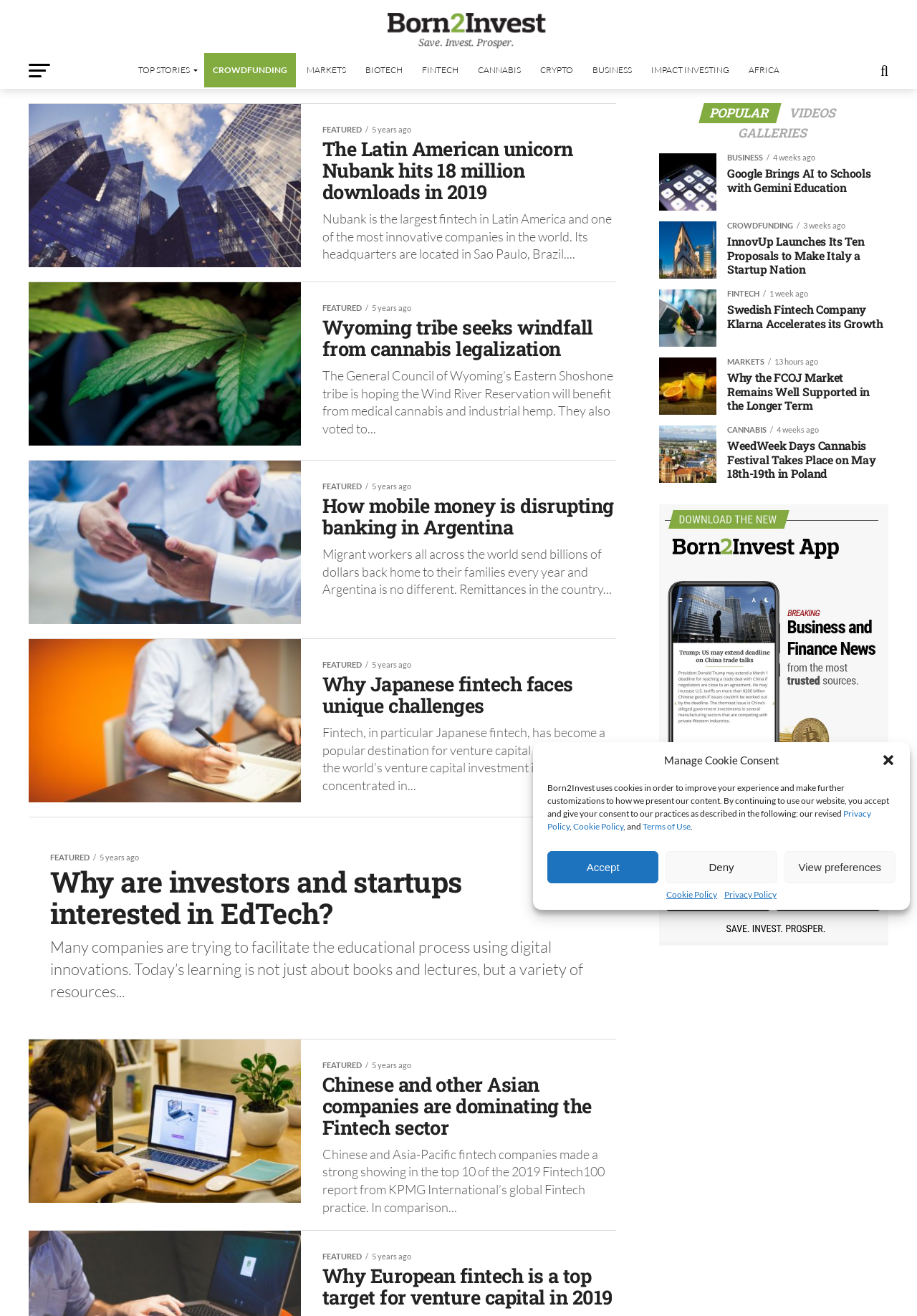Determine the bounding box coordinates for the clickable element to execute this instruction: "View the 'Wyoming tribe seeks windfall from cannabis legalization' article". Provide the coordinates as four float numbers between 0 and 1, i.e., [left, top, right, bottom].

[0.352, 0.241, 0.672, 0.273]